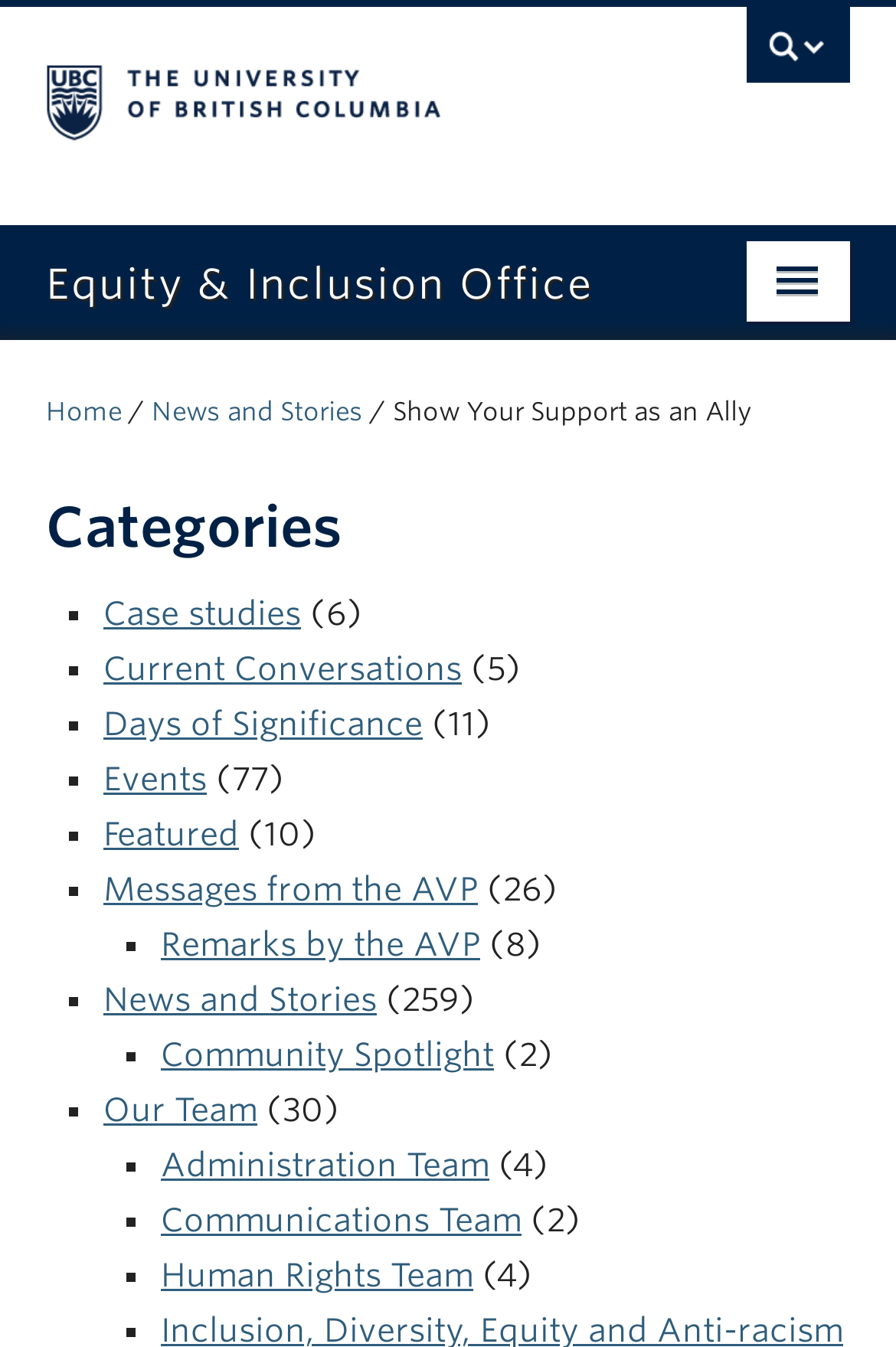Respond to the question below with a concise word or phrase:
What is the name of the university?

The University of British Columbia